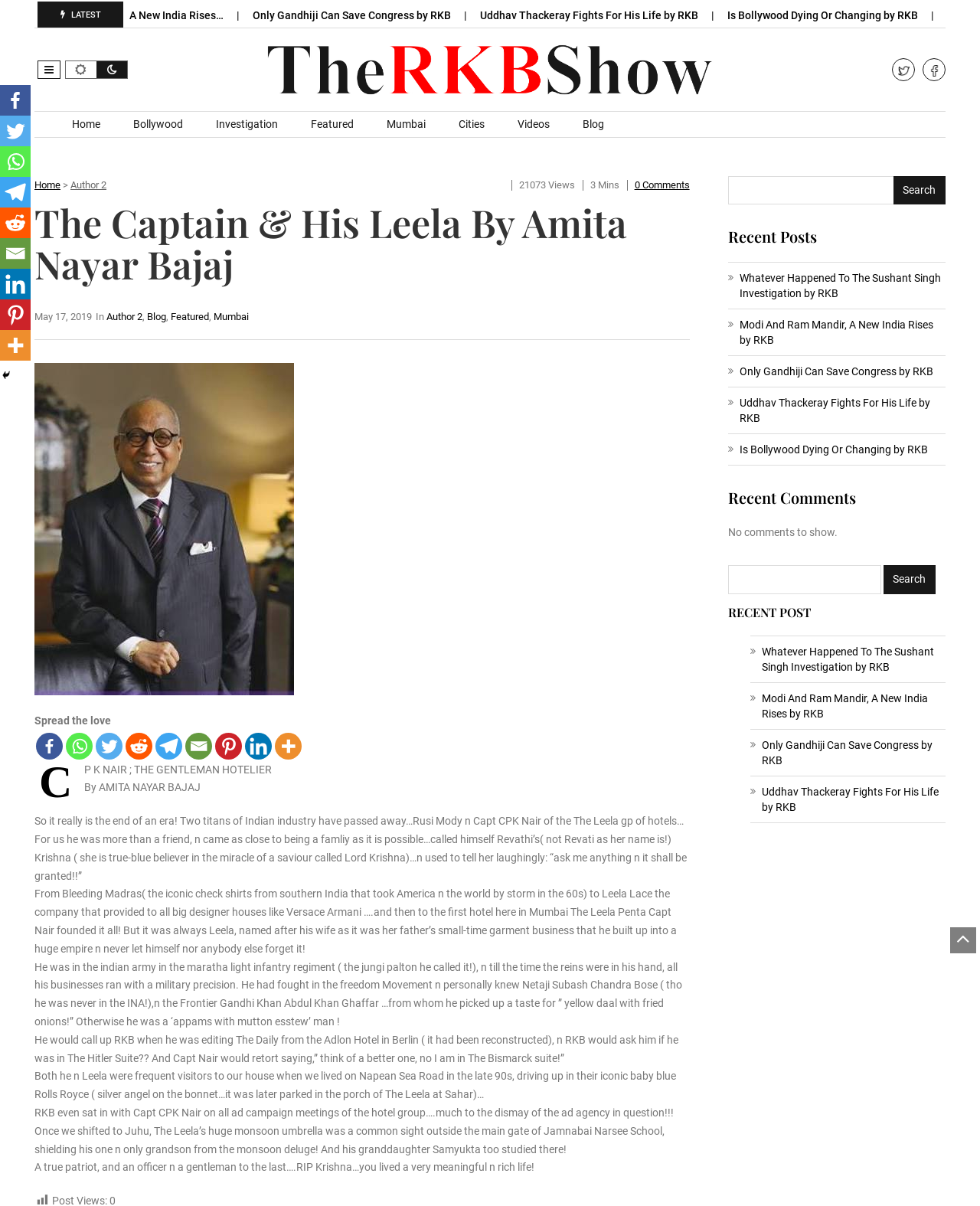Please determine the bounding box coordinates of the area that needs to be clicked to complete this task: 'Search for something'. The coordinates must be four float numbers between 0 and 1, formatted as [left, top, right, bottom].

[0.743, 0.146, 0.915, 0.17]